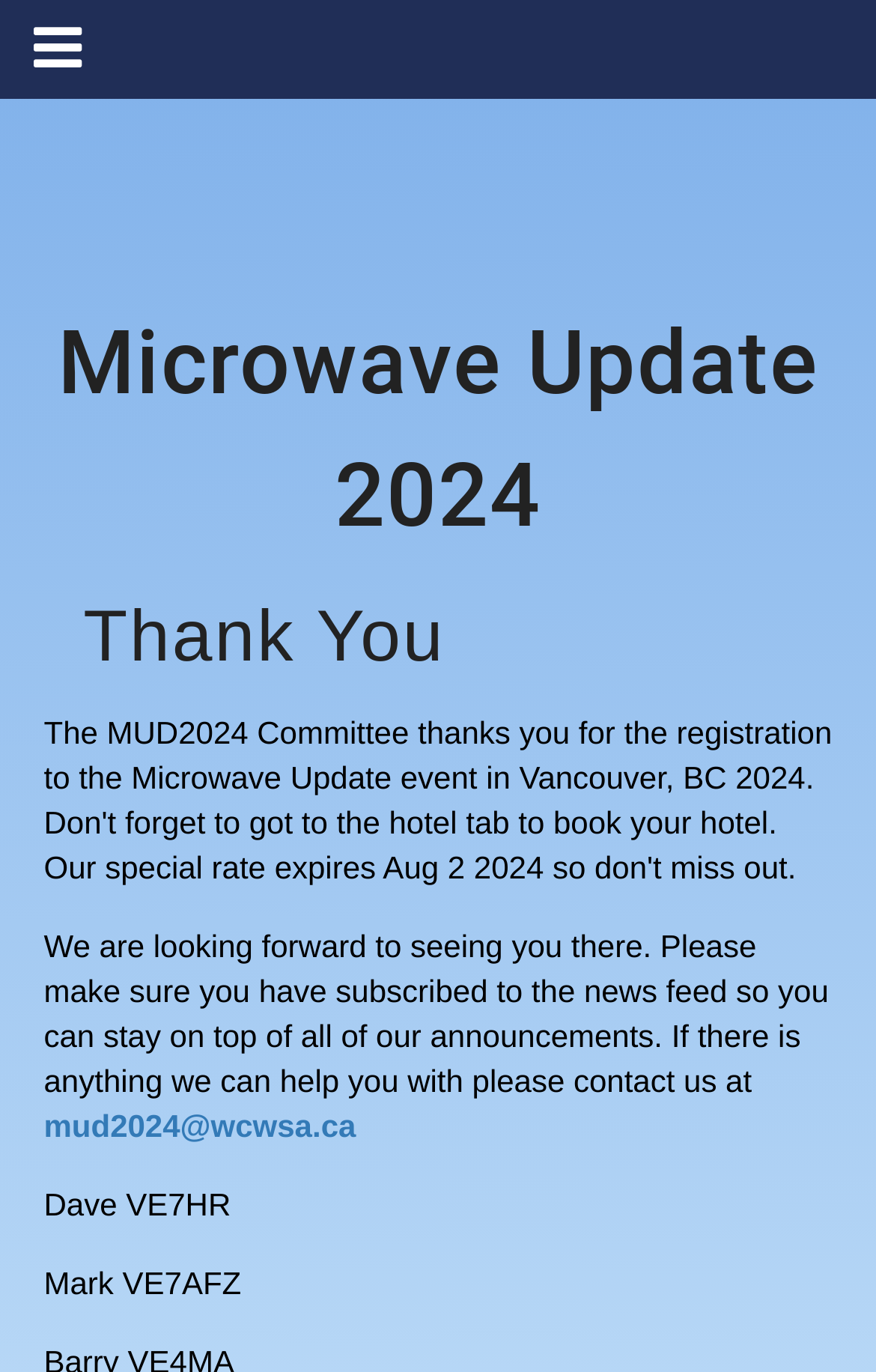Identify the bounding box for the described UI element. Provide the coordinates in (top-left x, top-left y, bottom-right x, bottom-right y) format with values ranging from 0 to 1: mud2024@wcwsa.ca

[0.05, 0.807, 0.406, 0.834]